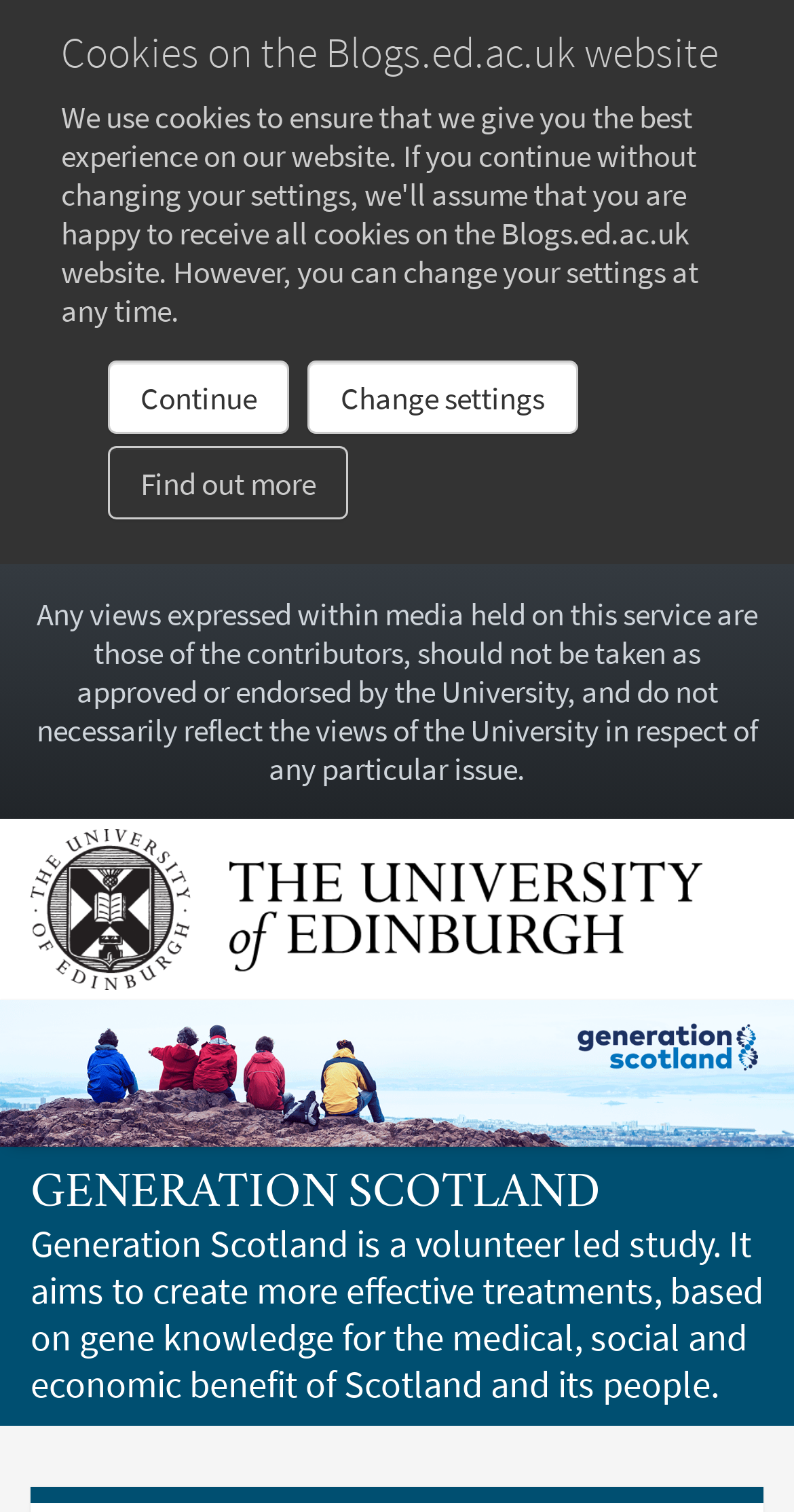Given the element description Generation Scotland, predict the bounding box coordinates for the UI element in the webpage screenshot. The format should be (top-left x, top-left y, bottom-right x, bottom-right y), and the values should be between 0 and 1.

[0.038, 0.773, 0.756, 0.806]